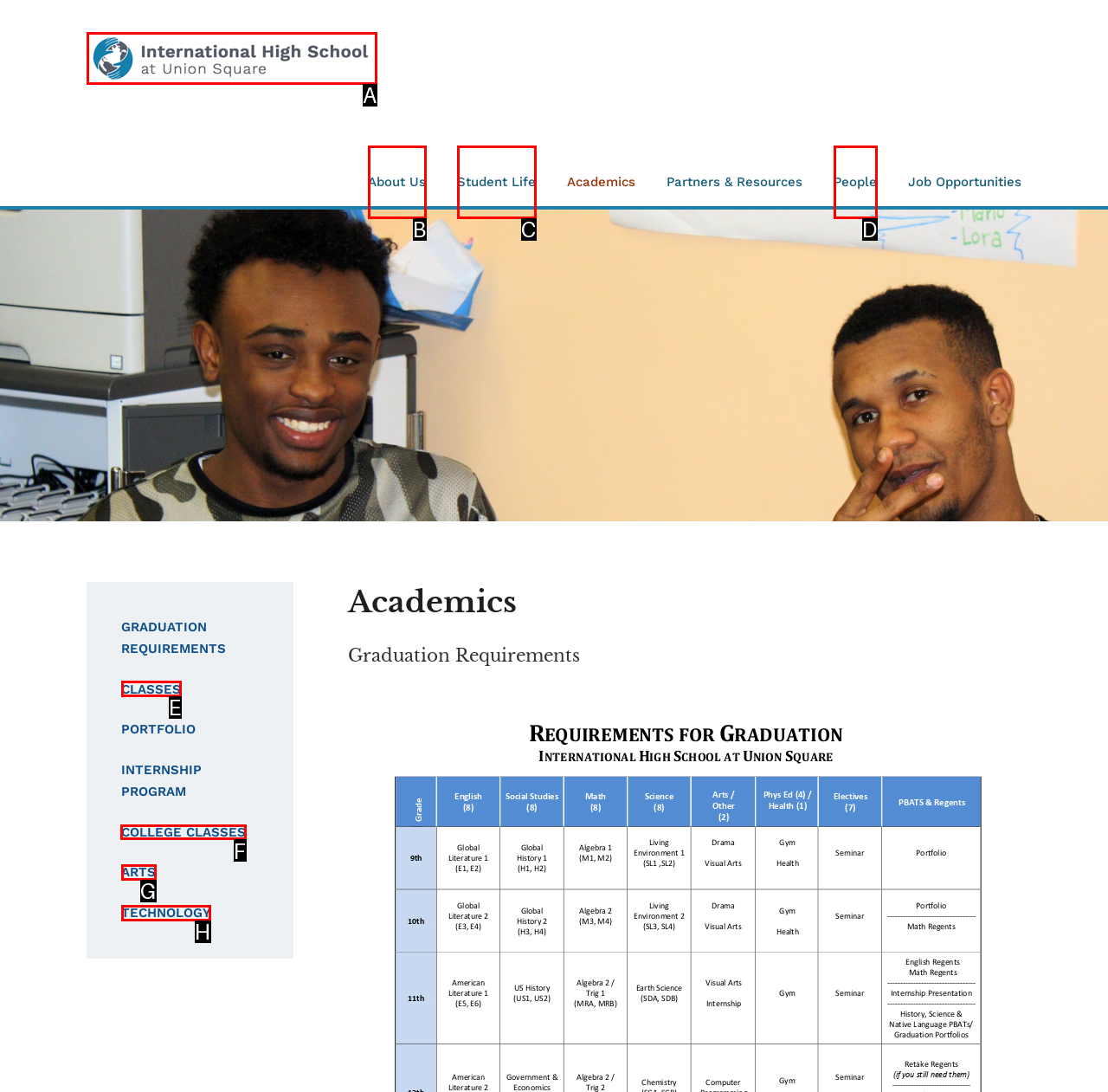Indicate the letter of the UI element that should be clicked to accomplish the task: Explore College Classes. Answer with the letter only.

F